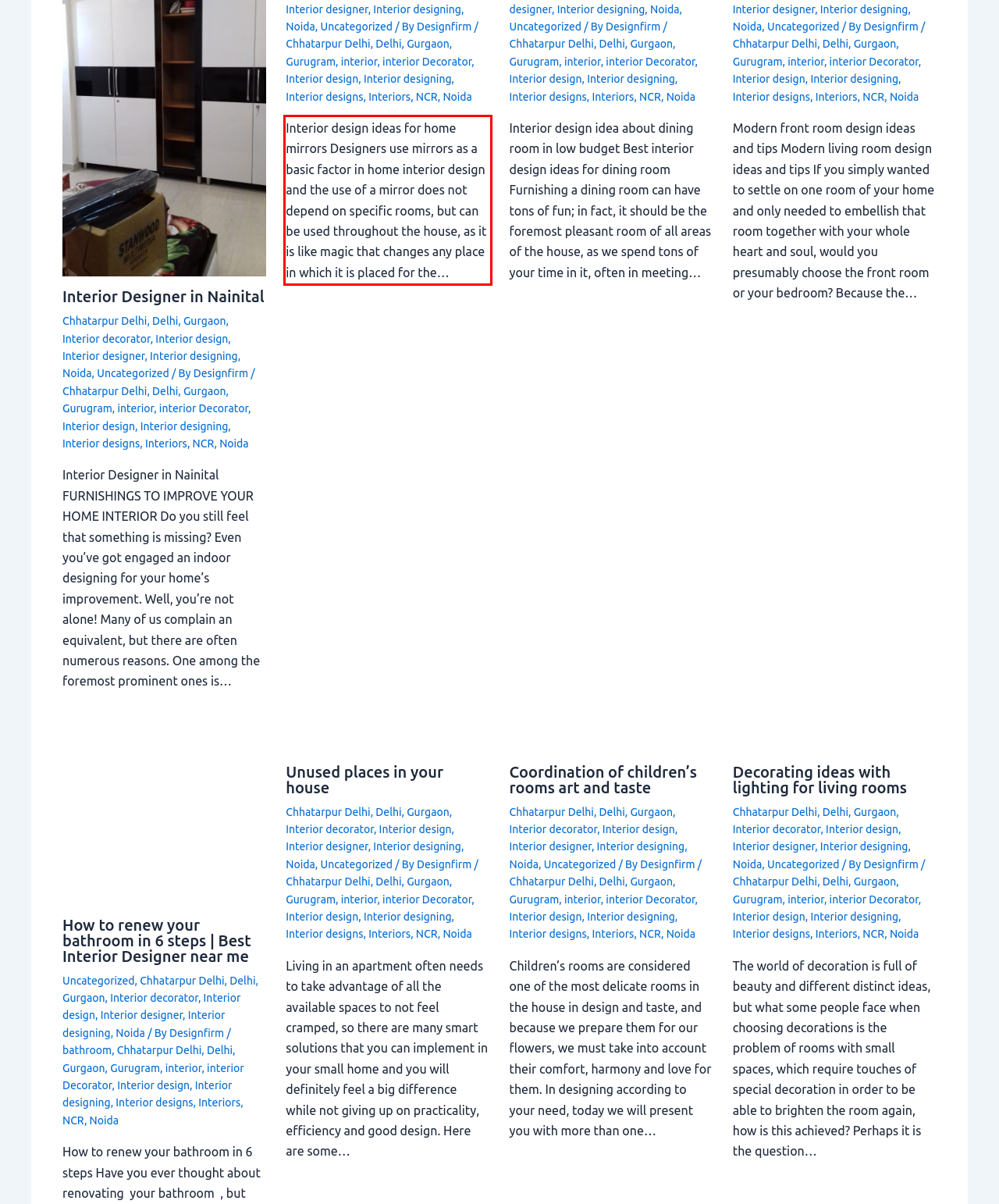You are given a screenshot showing a webpage with a red bounding box. Perform OCR to capture the text within the red bounding box.

Interior design ideas for home mirrors Designers use mirrors as a basic factor in home interior design and the use of a mirror does not depend on specific rooms, but can be used throughout the house, as it is like magic that changes any place in which it is placed for the…